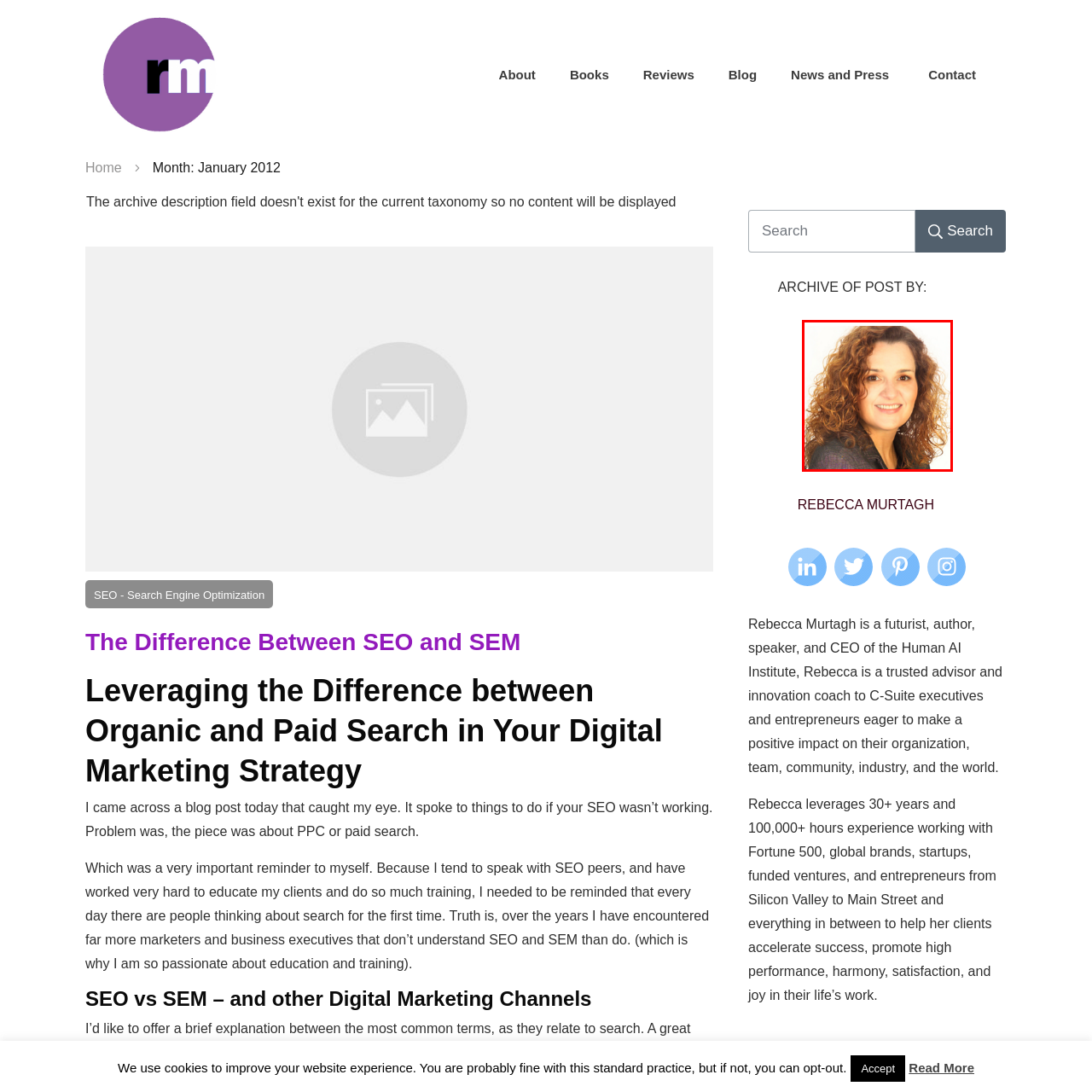How many years of experience does Rebecca have?
Study the image framed by the red bounding box and answer the question in detail, relying on the visual clues provided.

According to the caption, Rebecca Murtagh has over 30 years of experience, which suggests that she has a significant amount of expertise in her field.